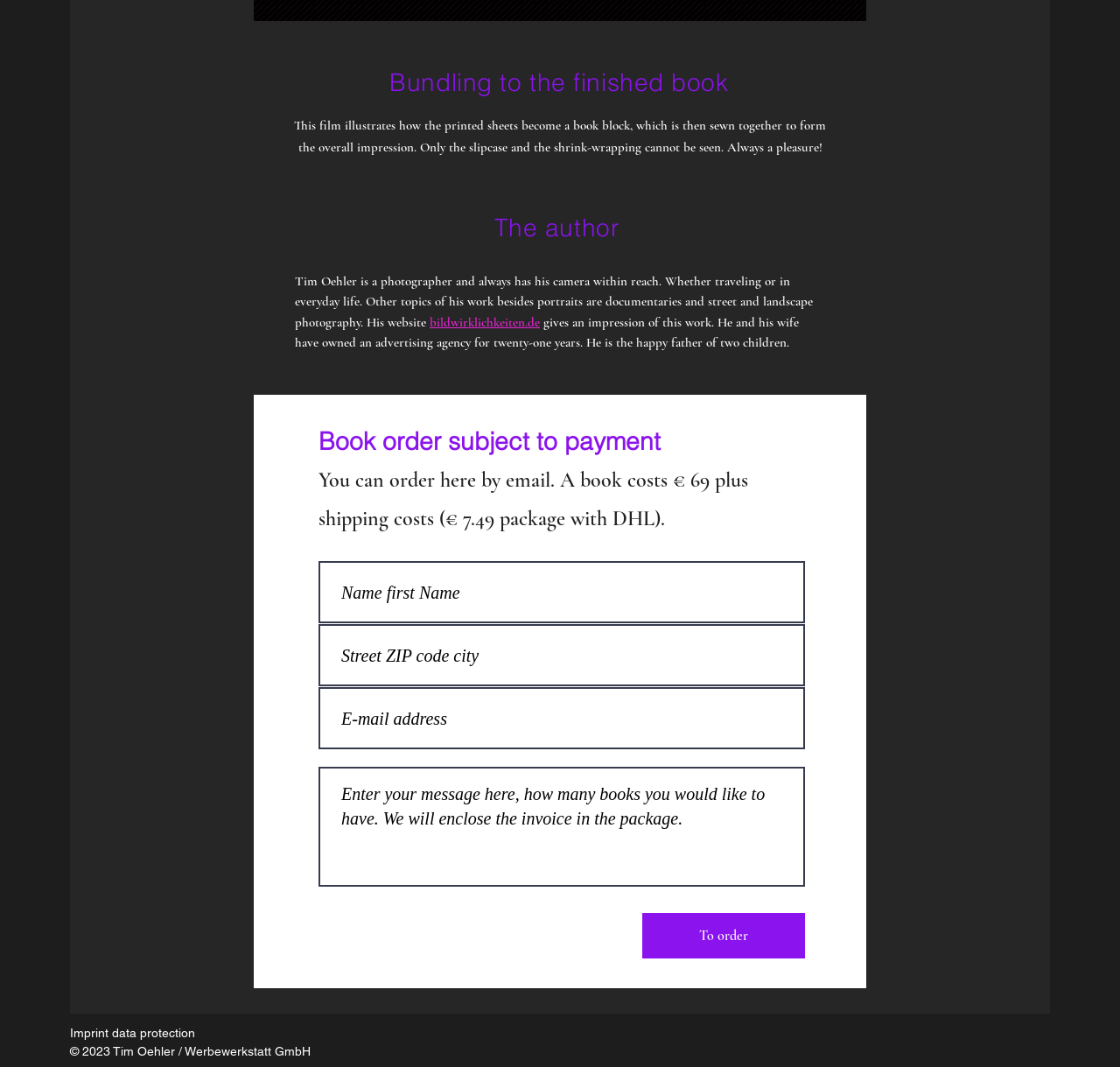What is required to order the book?
Use the image to answer the question with a single word or phrase.

Name, Street, ZIP code, city, and E-mail address